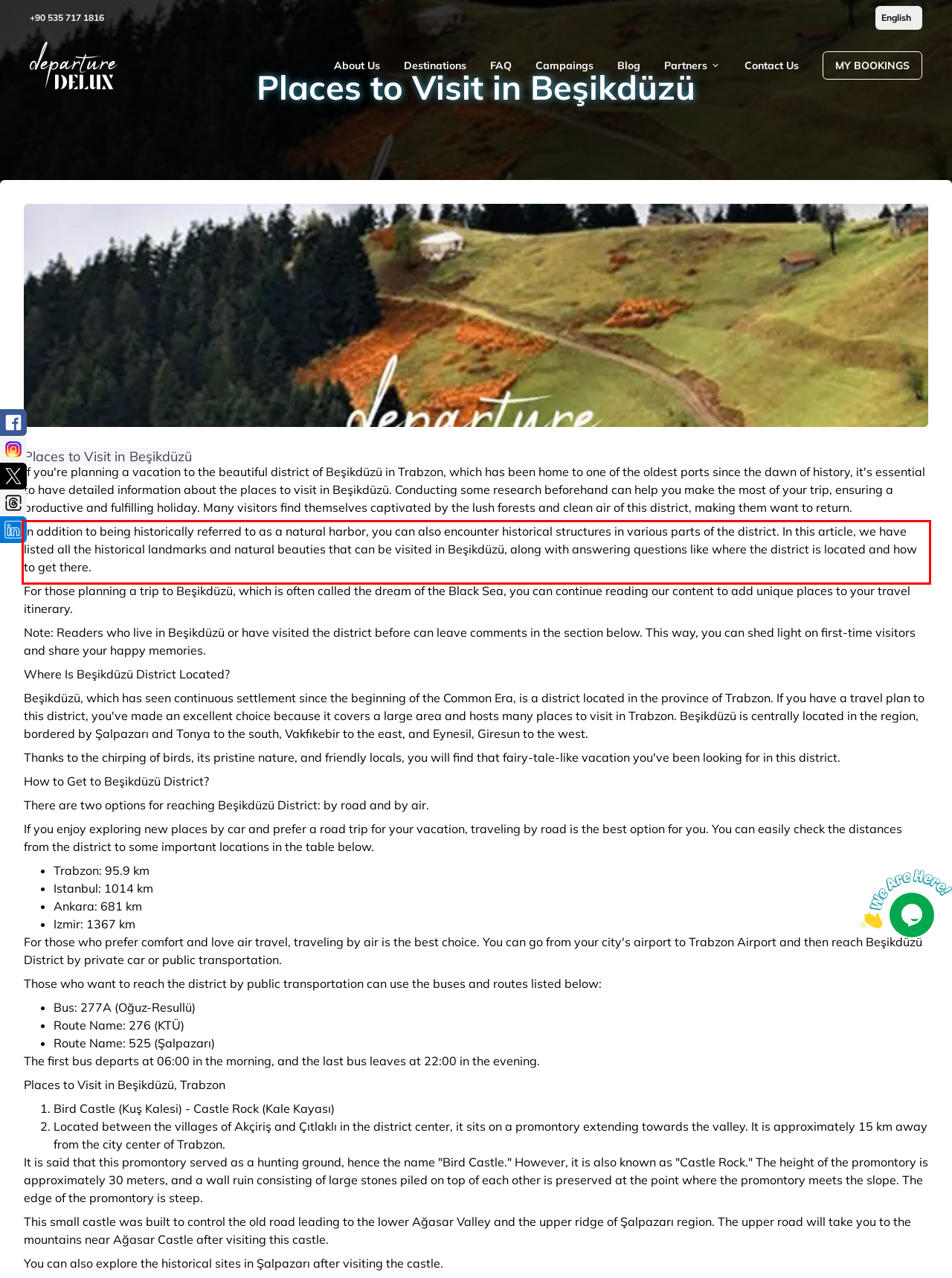Given a screenshot of a webpage containing a red rectangle bounding box, extract and provide the text content found within the red bounding box.

In addition to being historically referred to as a natural harbor, you can also encounter historical structures in various parts of the district. In this article, we have listed all the historical landmarks and natural beauties that can be visited in Beşikdüzü, along with answering questions like where the district is located and how to get there.